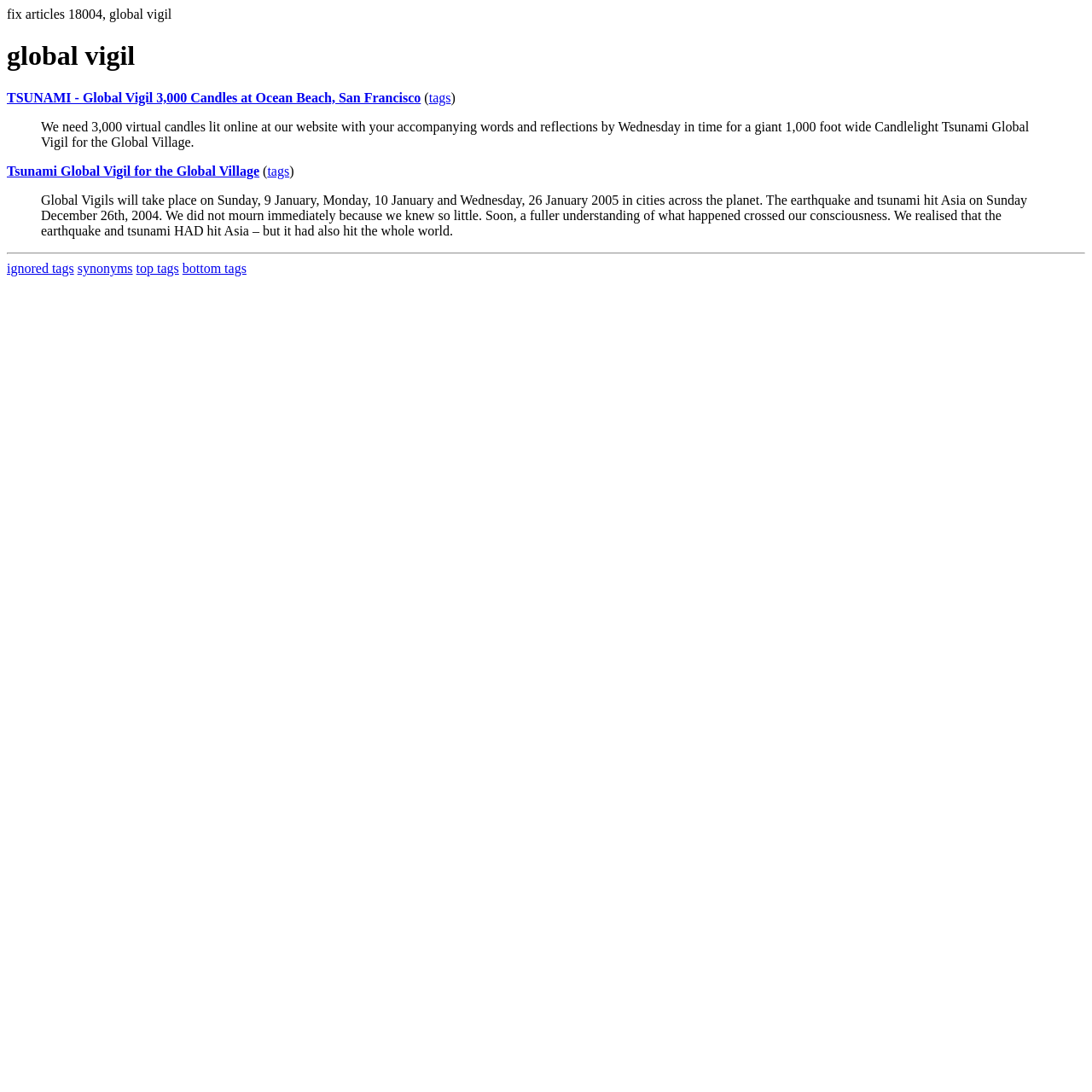Identify the bounding box coordinates of the clickable region necessary to fulfill the following instruction: "read the quote about Global Vigils". The bounding box coordinates should be four float numbers between 0 and 1, i.e., [left, top, right, bottom].

[0.038, 0.176, 0.941, 0.218]